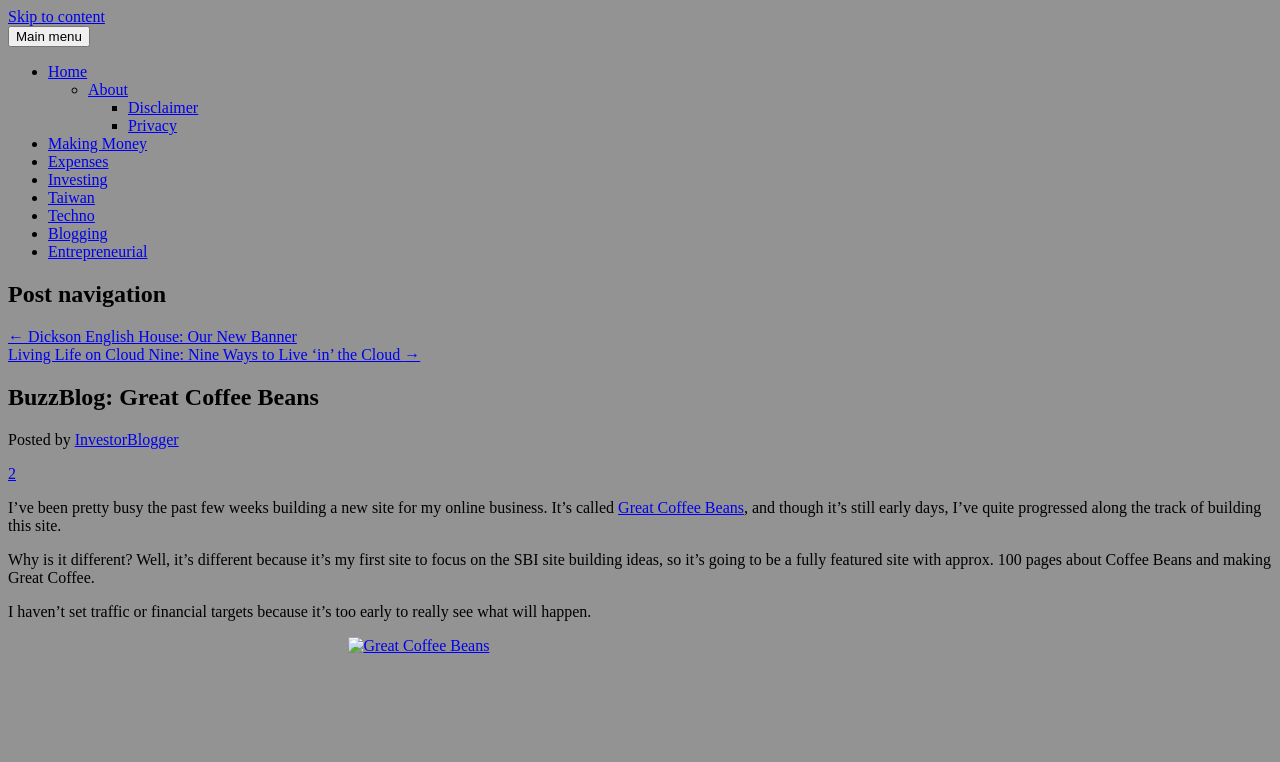Kindly determine the bounding box coordinates for the clickable area to achieve the given instruction: "Click the 'Great Coffee Beans' link".

[0.483, 0.654, 0.581, 0.677]